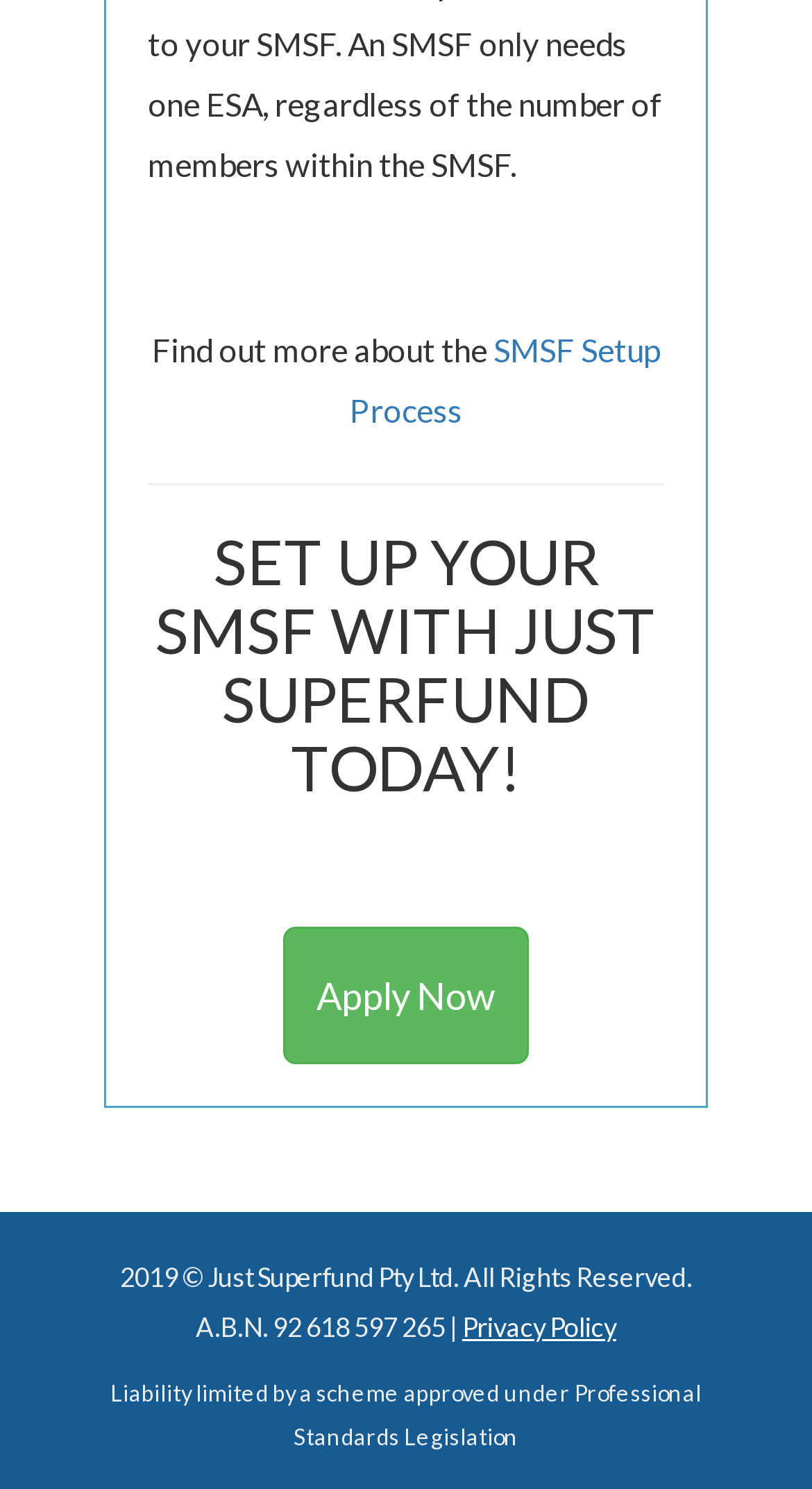From the given element description: "Privacy Policy", find the bounding box for the UI element. Provide the coordinates as four float numbers between 0 and 1, in the order [left, top, right, bottom].

[0.569, 0.88, 0.759, 0.901]